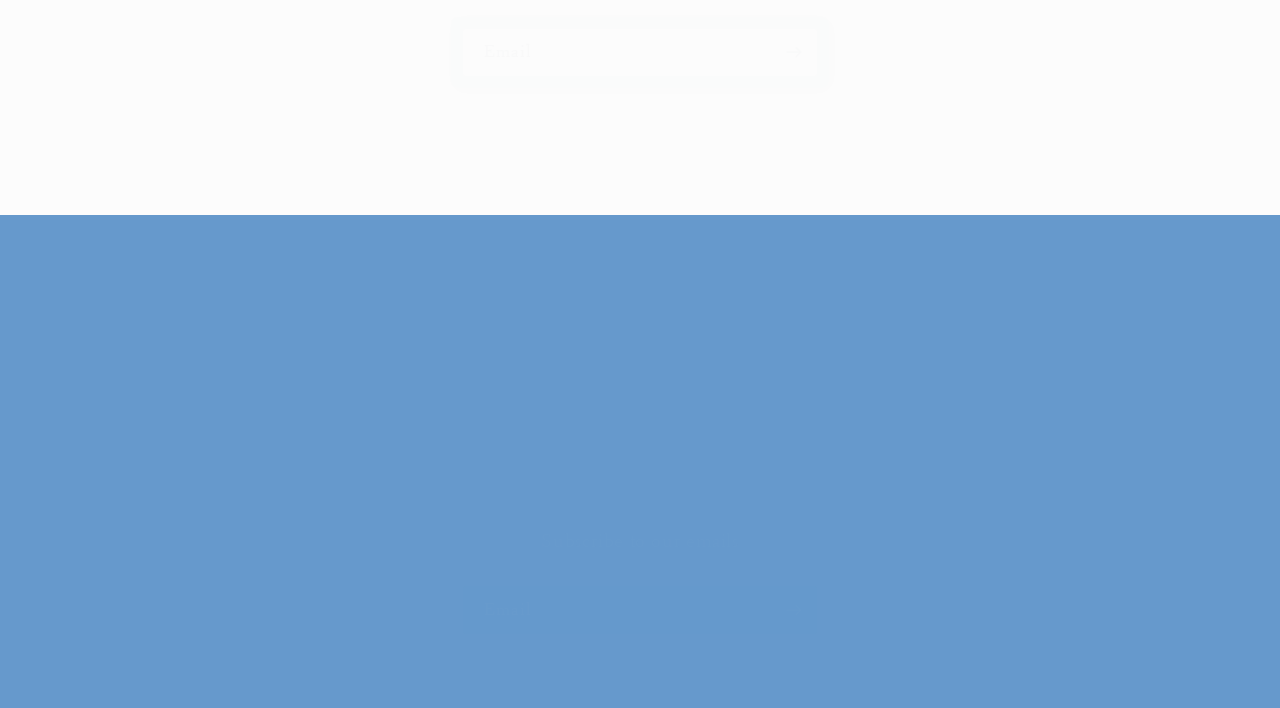Refer to the image and answer the question with as much detail as possible: What is the position of the 'Contact Us' link?

The 'Contact Us' link has a bounding box coordinate of [0.049, 0.483, 0.108, 0.527], indicating that it is located at the top-left section of the webpage.